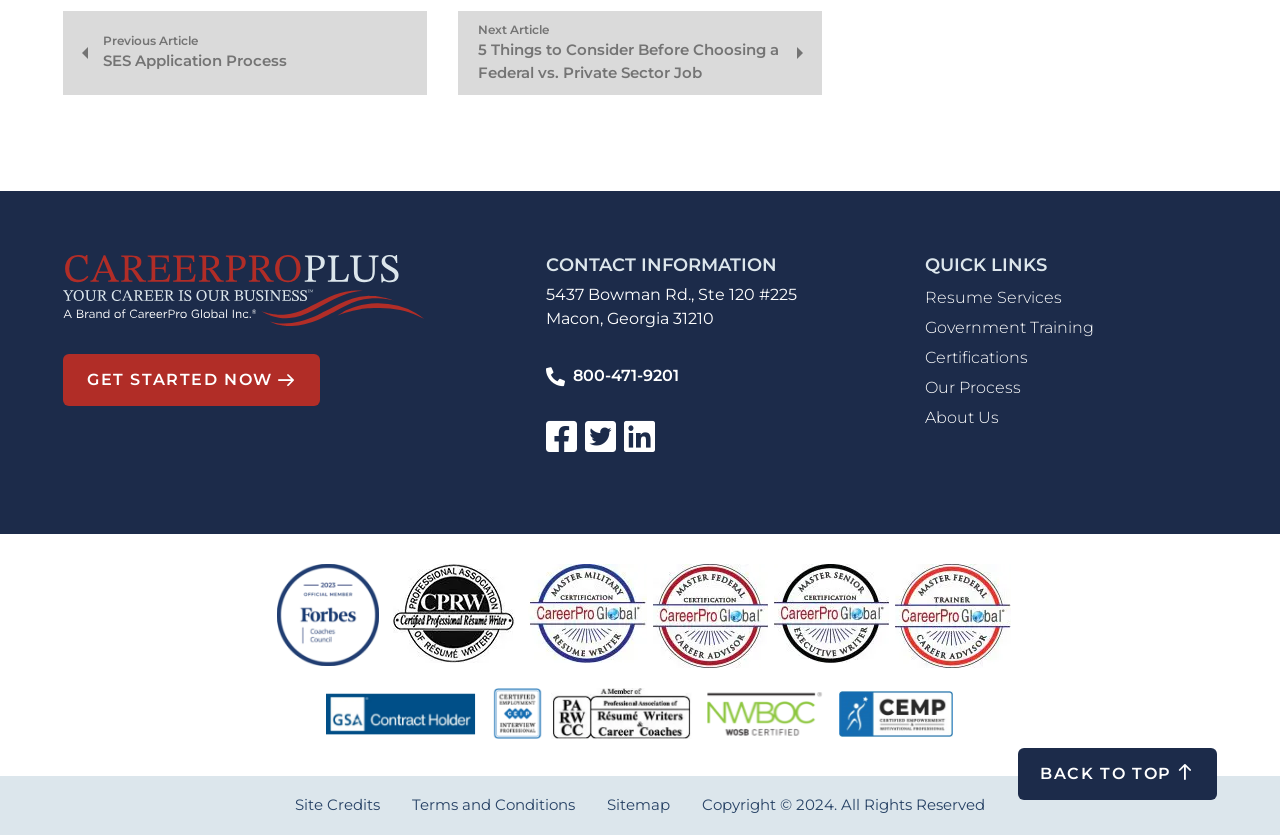Reply to the question with a brief word or phrase: What are the quick links provided?

Resume Services, Government Training, Certifications, Our Process, About Us